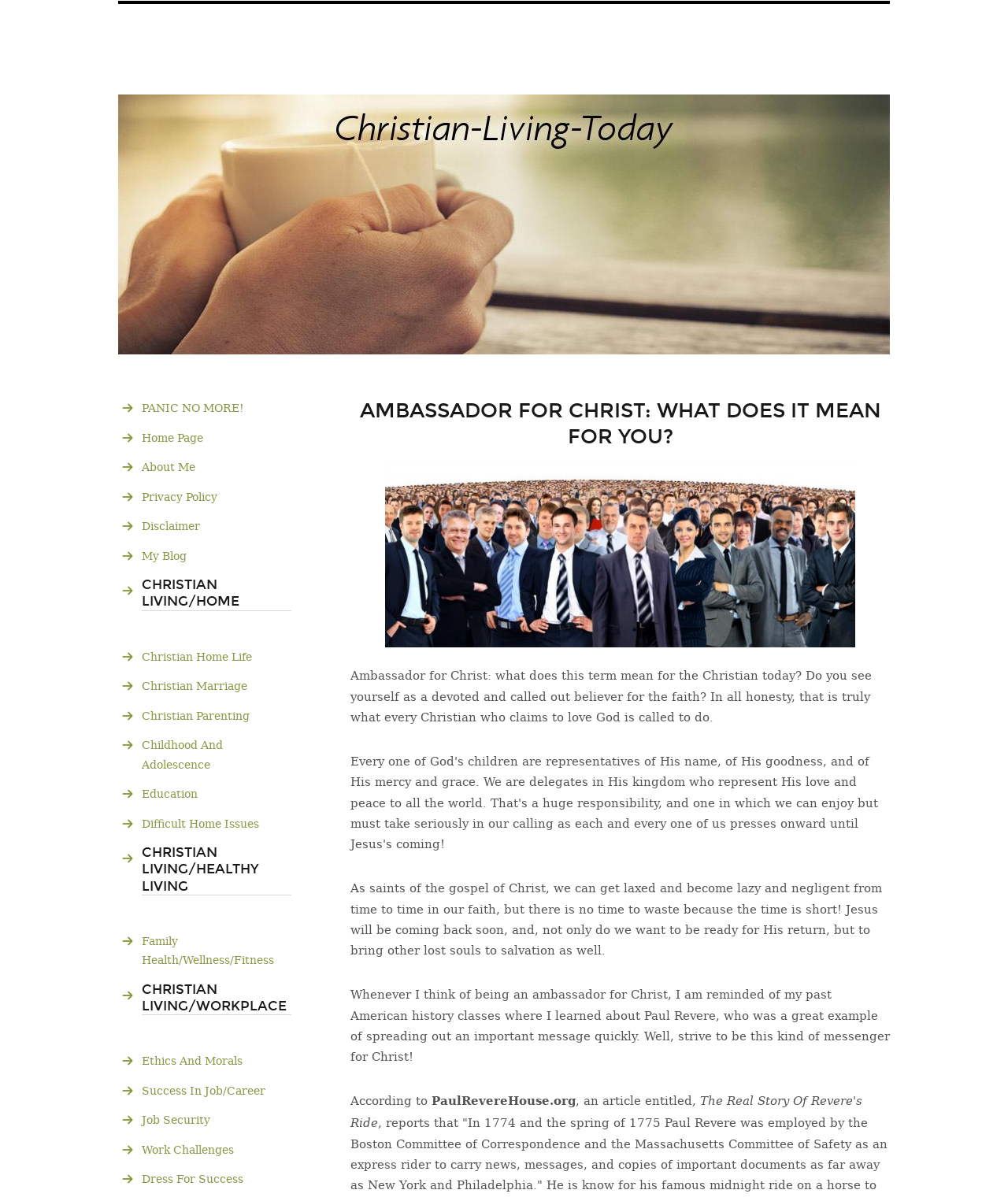Please identify the bounding box coordinates of the element that needs to be clicked to execute the following command: "Learn about 'Ethics And Morals' in the workplace". Provide the bounding box using four float numbers between 0 and 1, formatted as [left, top, right, bottom].

[0.141, 0.872, 0.289, 0.894]